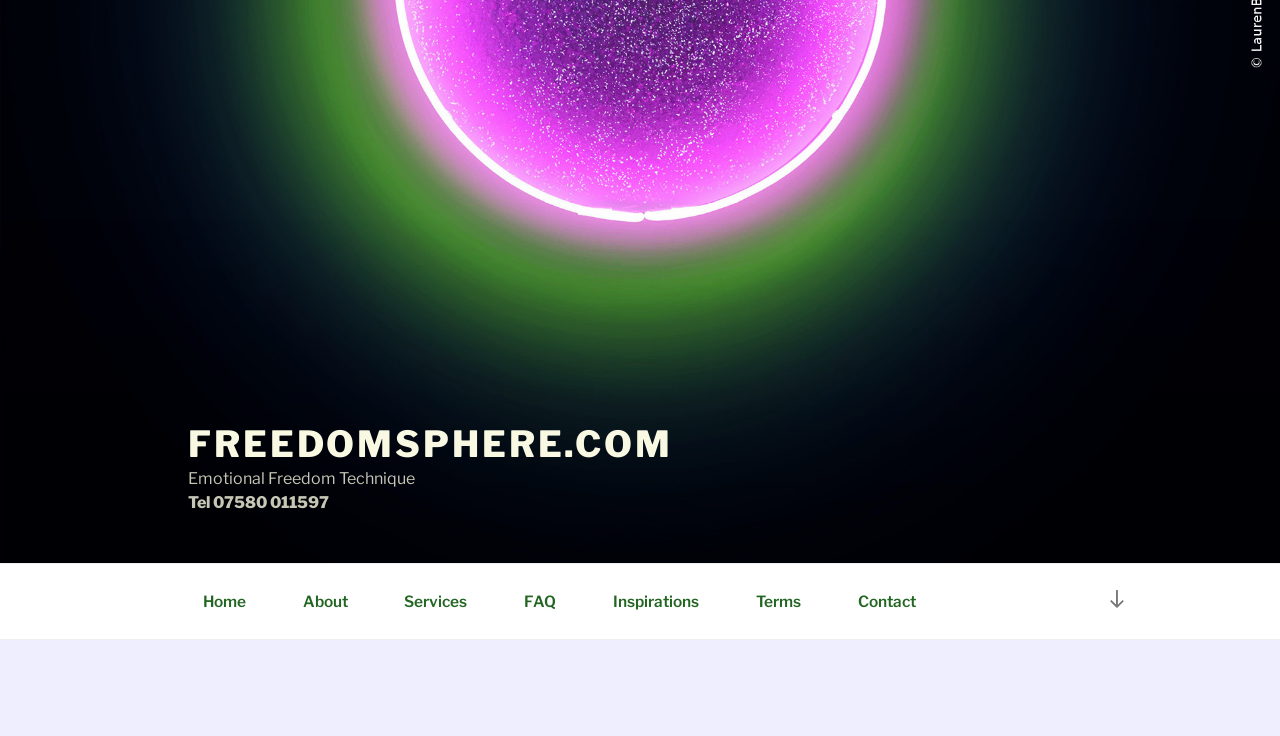Given the element description Contact, identify the bounding box coordinates for the UI element on the webpage screenshot. The format should be (top-left x, top-left y, bottom-right x, bottom-right y), with values between 0 and 1.

[0.655, 0.781, 0.731, 0.854]